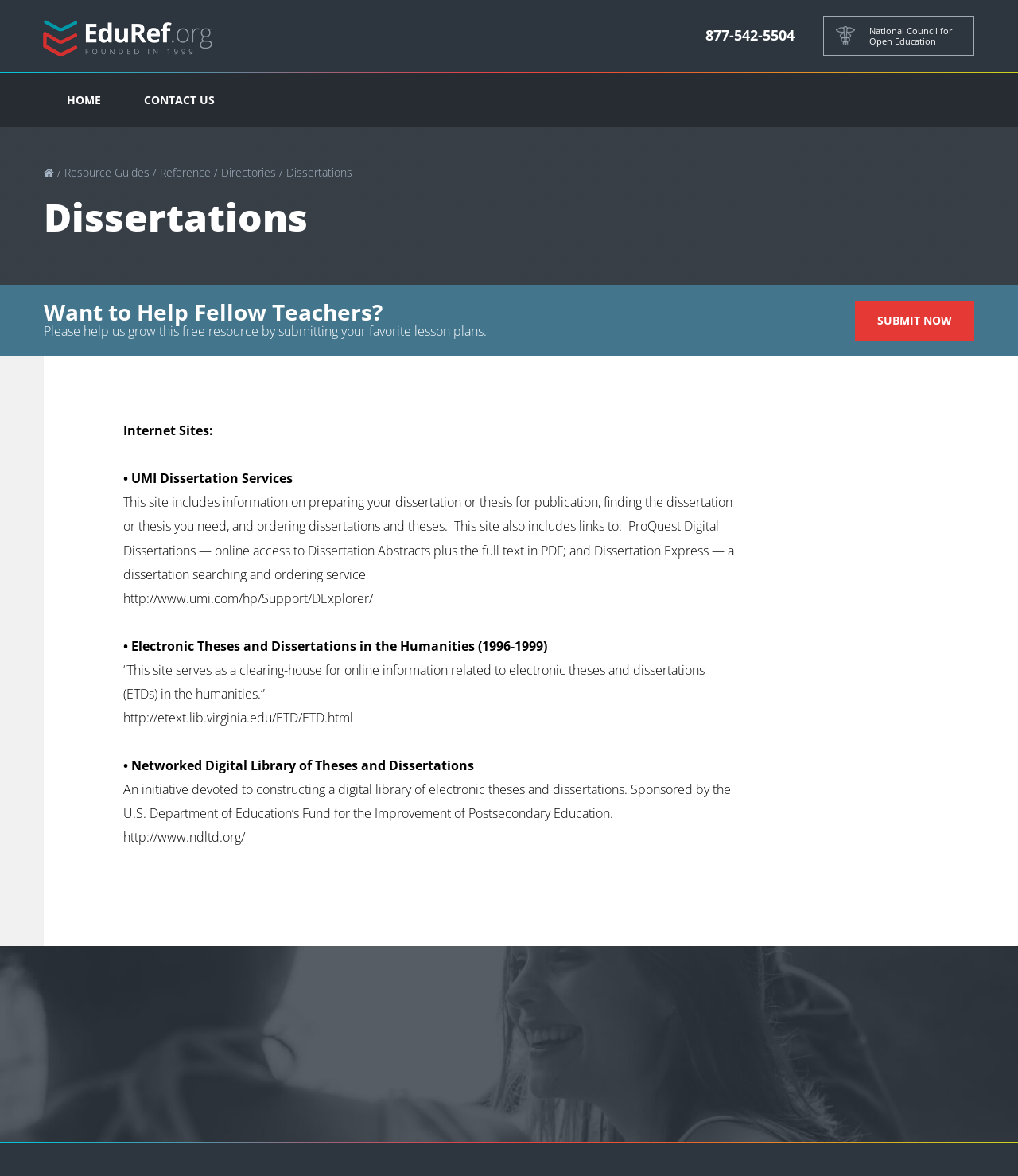What is the purpose of the 'SUBMIT NOW' button?
Identify the answer in the screenshot and reply with a single word or phrase.

To submit lesson plans